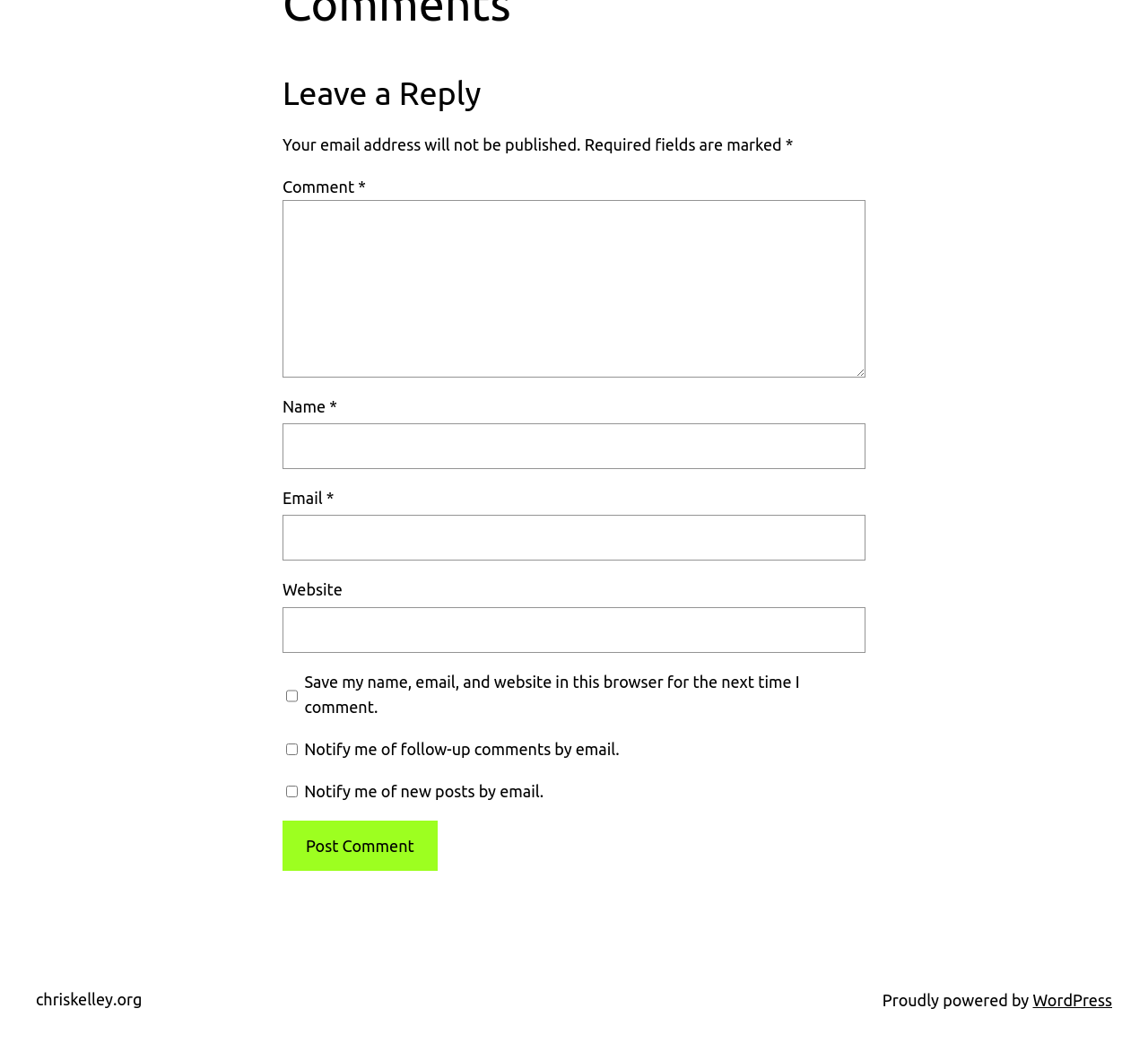Can you determine the bounding box coordinates of the area that needs to be clicked to fulfill the following instruction: "Leave a comment"?

[0.246, 0.19, 0.754, 0.359]